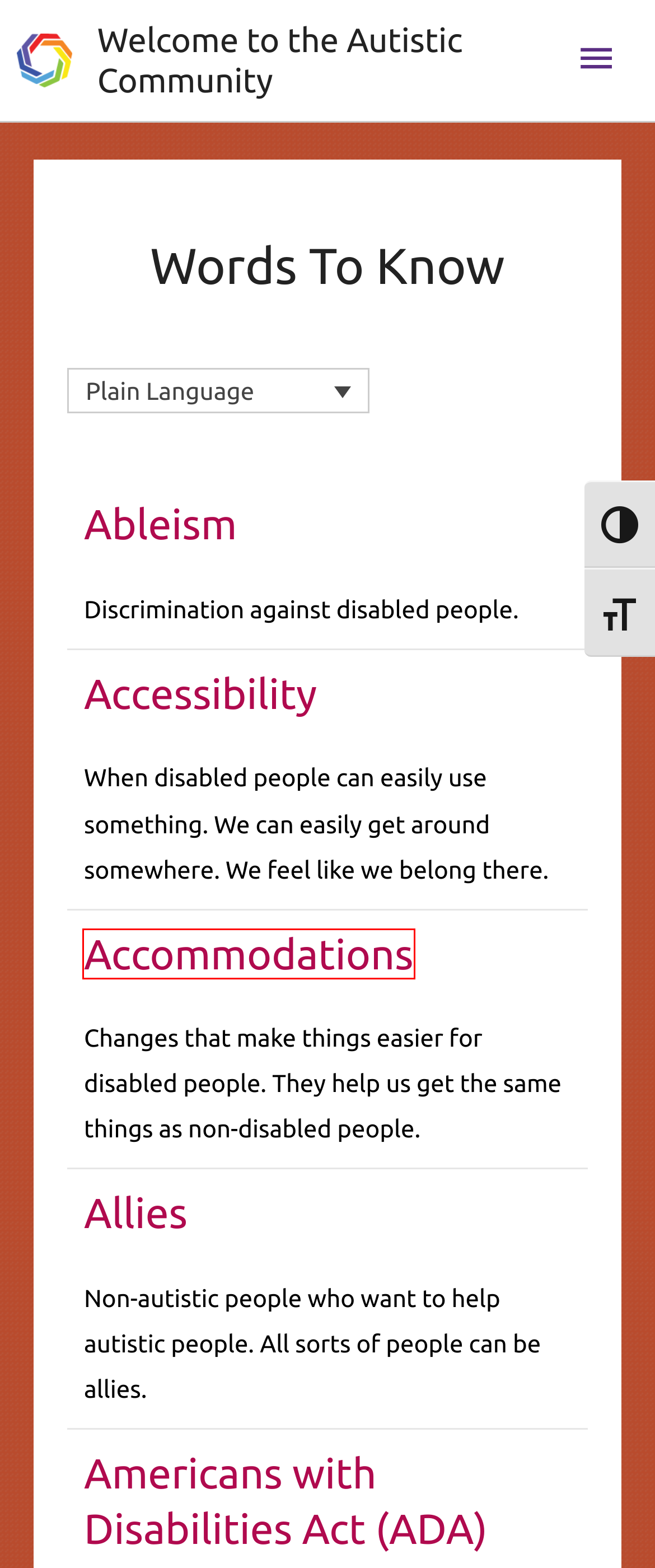Analyze the webpage screenshot with a red bounding box highlighting a UI element. Select the description that best matches the new webpage after clicking the highlighted element. Here are the options:
A. Americans with Disabilities Act (ADA) – Welcome to the Autistic Community
B. Welcome to the Autistic Community
C. Augmentative and Alternative Communication (AAC) – Welcome to the Autistic Community
D. Allies – Welcome to the Autistic Community
E. Conference – Welcome to the Autistic Community
F. Accessibility – Welcome to the Autistic Community
G. Ableism – Welcome to the Autistic Community
H. Accommodations – Welcome to the Autistic Community

H